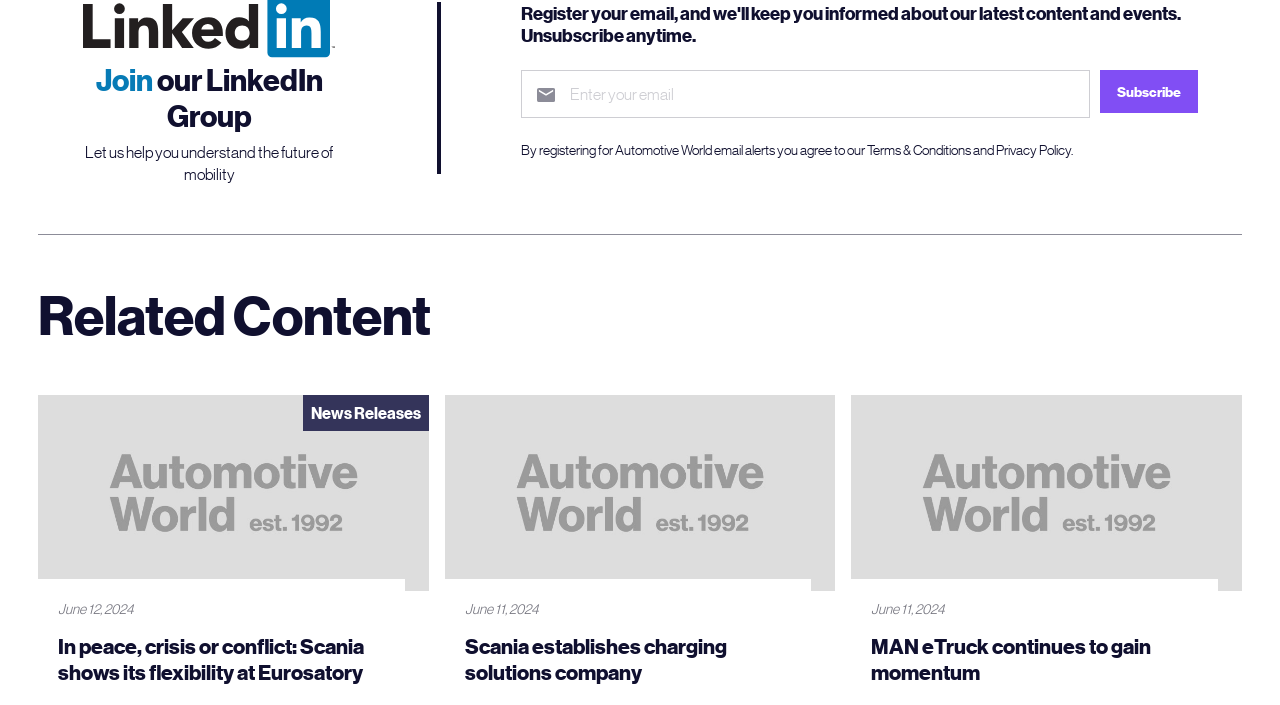Please determine the bounding box coordinates of the section I need to click to accomplish this instruction: "Join the LinkedIn group".

[0.075, 0.086, 0.119, 0.137]